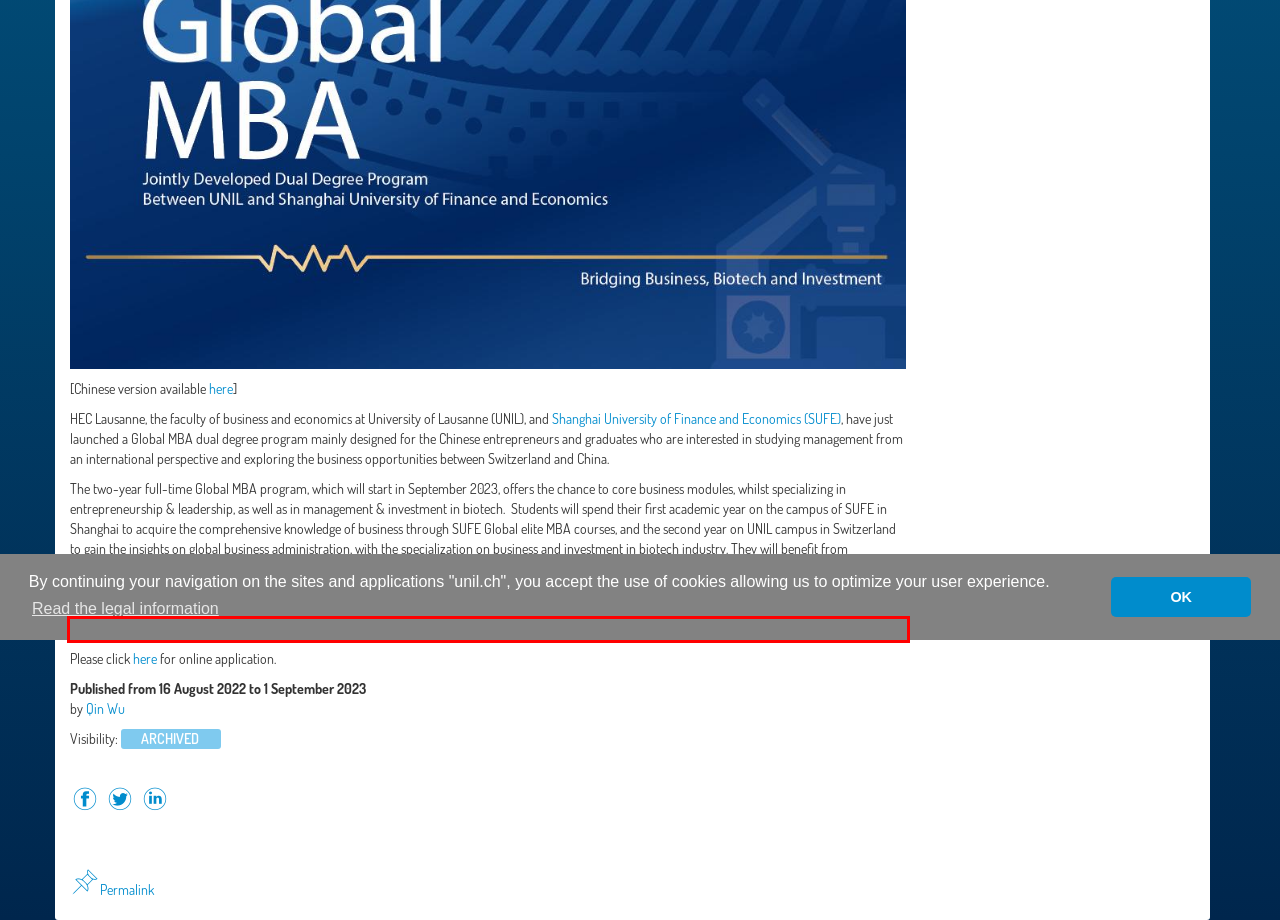Identify and transcribe the text content enclosed by the red bounding box in the given screenshot.

Information session: an online information session will be held on Saturday, August 27, 2022, from 9:00 am to 10:35 am local Swiss time.